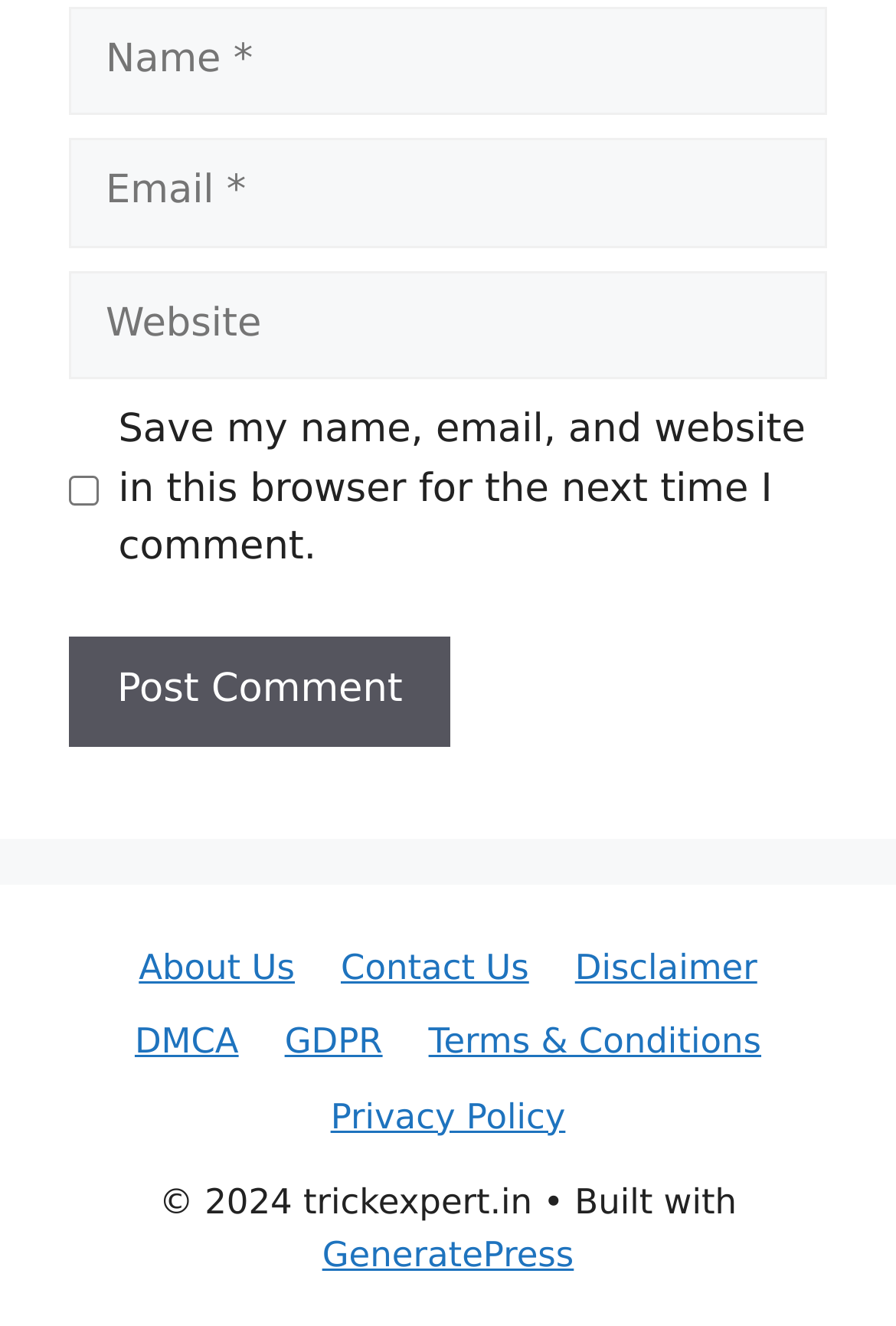Determine the bounding box coordinates of the clickable element necessary to fulfill the instruction: "Input your email". Provide the coordinates as four float numbers within the 0 to 1 range, i.e., [left, top, right, bottom].

[0.077, 0.104, 0.923, 0.186]